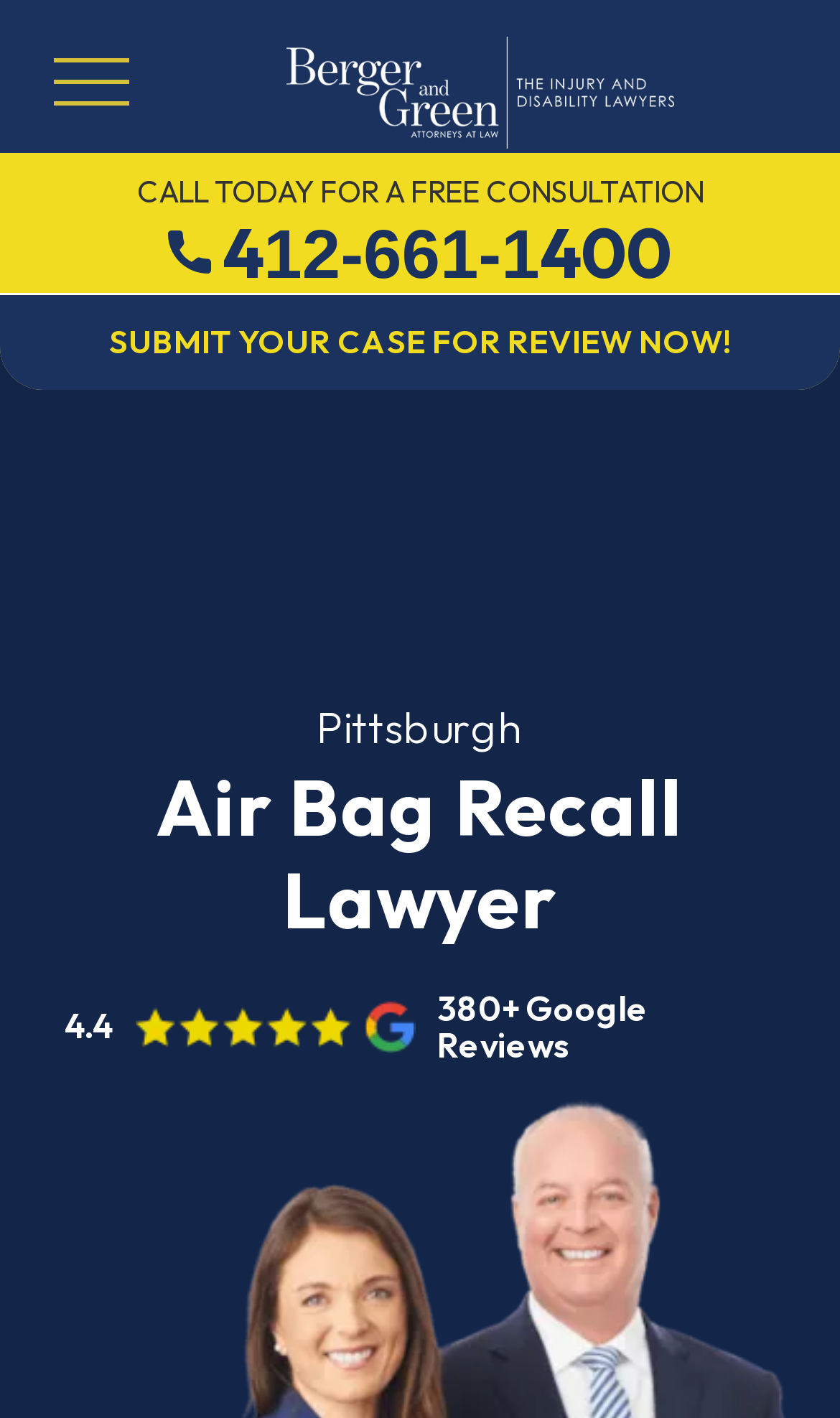What can you do by clicking the 'SUBMIT YOUR CASE FOR REVIEW NOW!' button?
Could you answer the question with a detailed and thorough explanation?

I inferred the action by looking at the text of the link element 'SUBMIT YOUR CASE FOR REVIEW NOW!' which suggests that clicking it will submit your case for review.